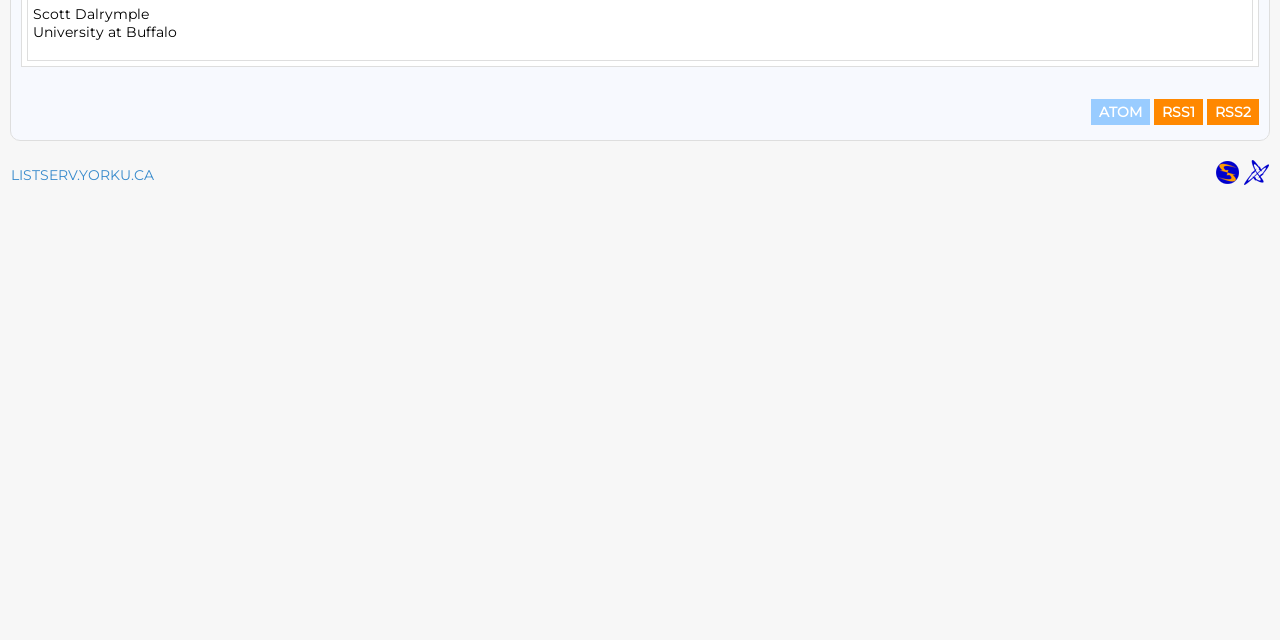Identify and provide the bounding box for the element described by: "LISTSERV.YORKU.CA".

[0.009, 0.259, 0.12, 0.287]